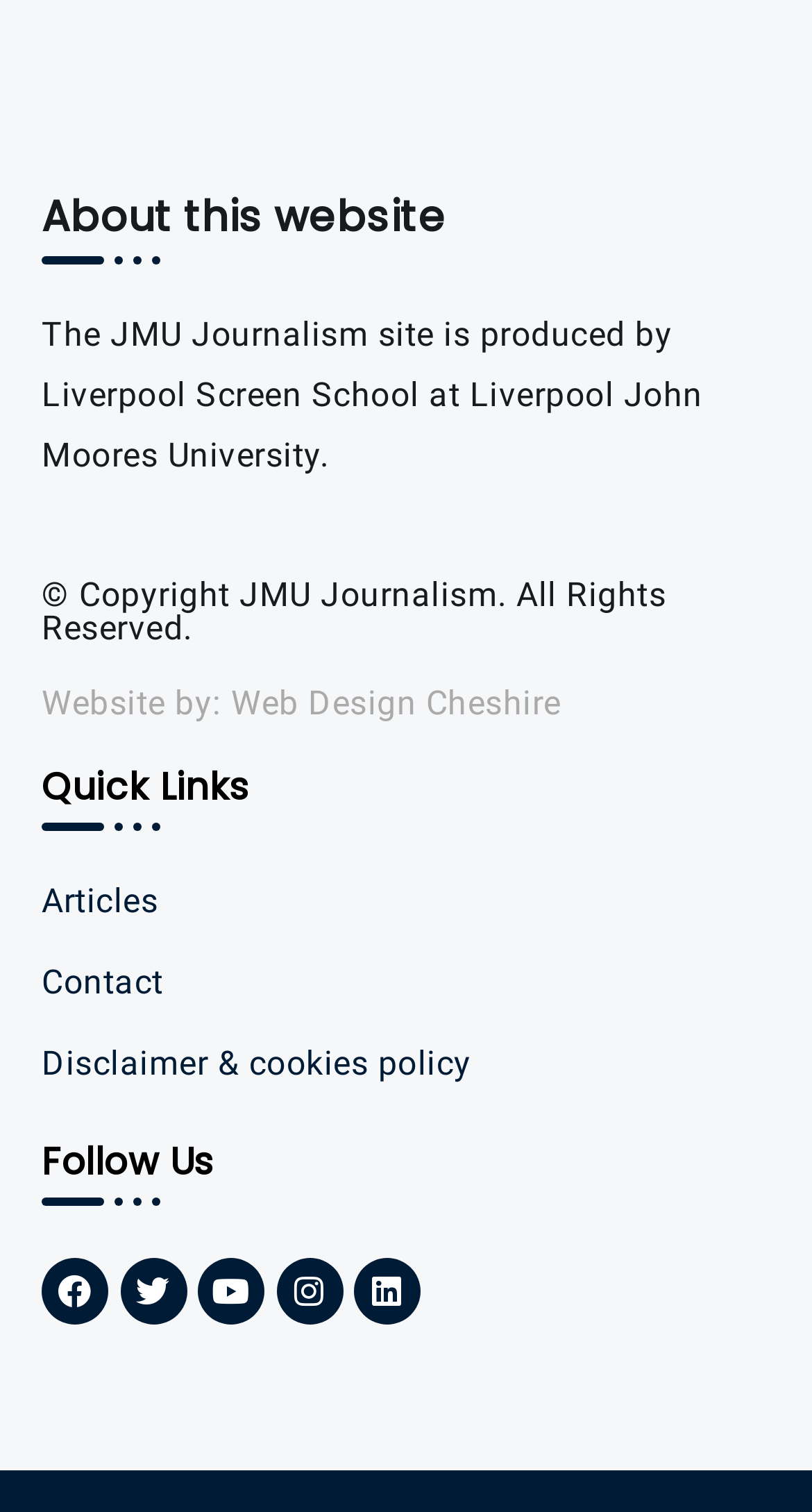Give a concise answer using one word or a phrase to the following question:
What is the purpose of the 'Quick Links' section?

To provide quick access to important pages